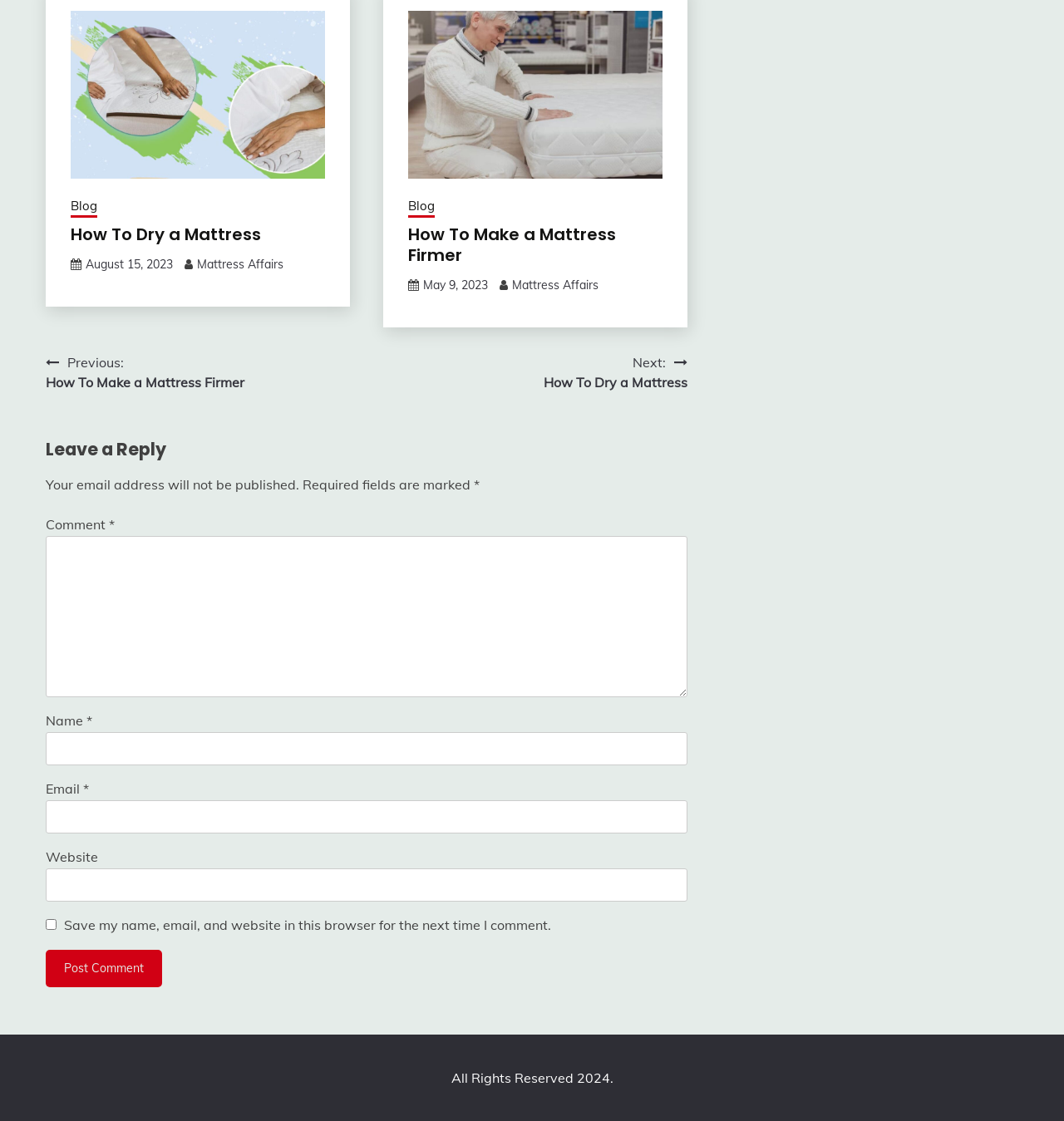Using the webpage screenshot and the element description Blog, determine the bounding box coordinates. Specify the coordinates in the format (top-left x, top-left y, bottom-right x, bottom-right y) with values ranging from 0 to 1.

[0.383, 0.175, 0.408, 0.194]